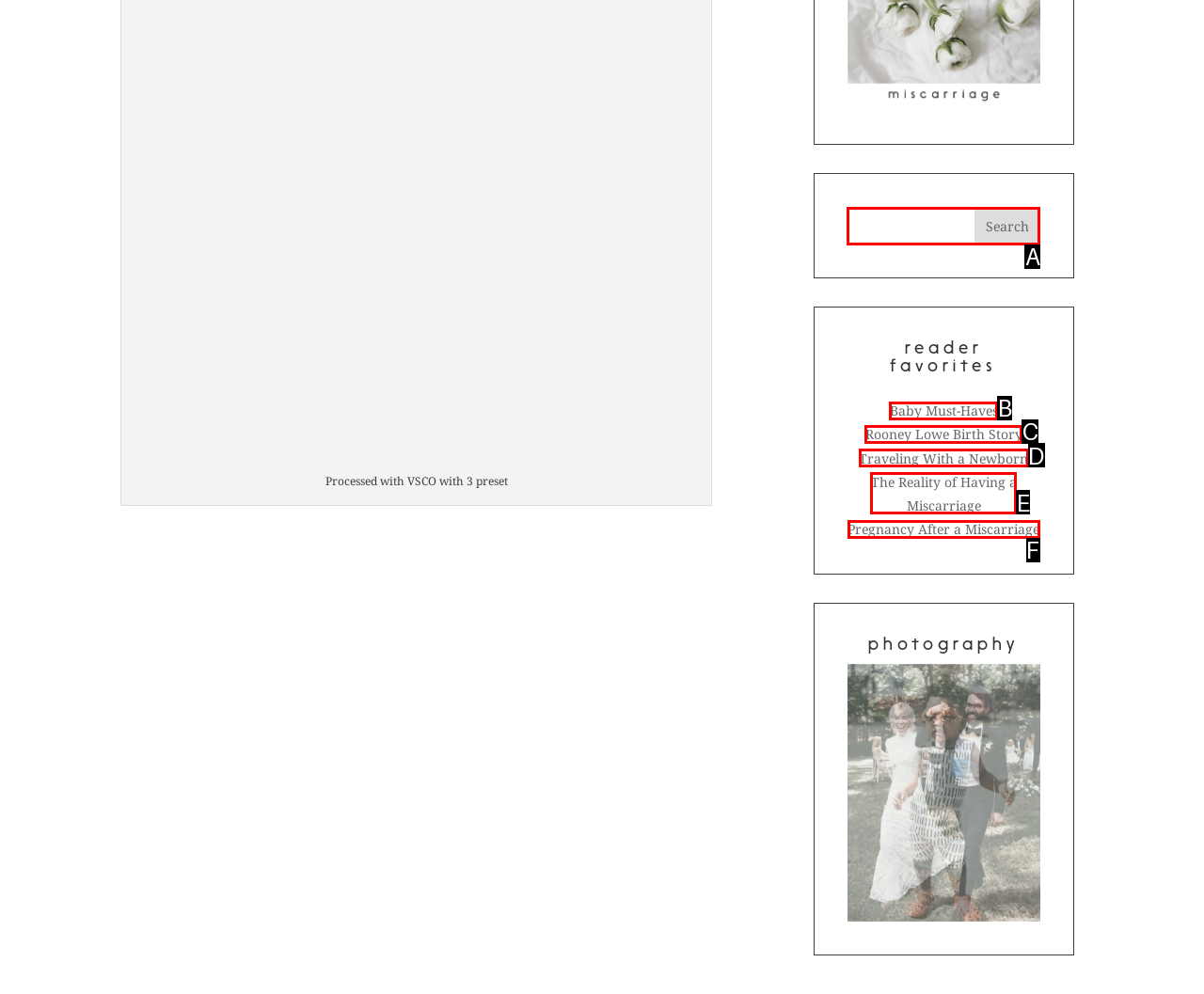Match the element description: name="s" to the correct HTML element. Answer with the letter of the selected option.

A